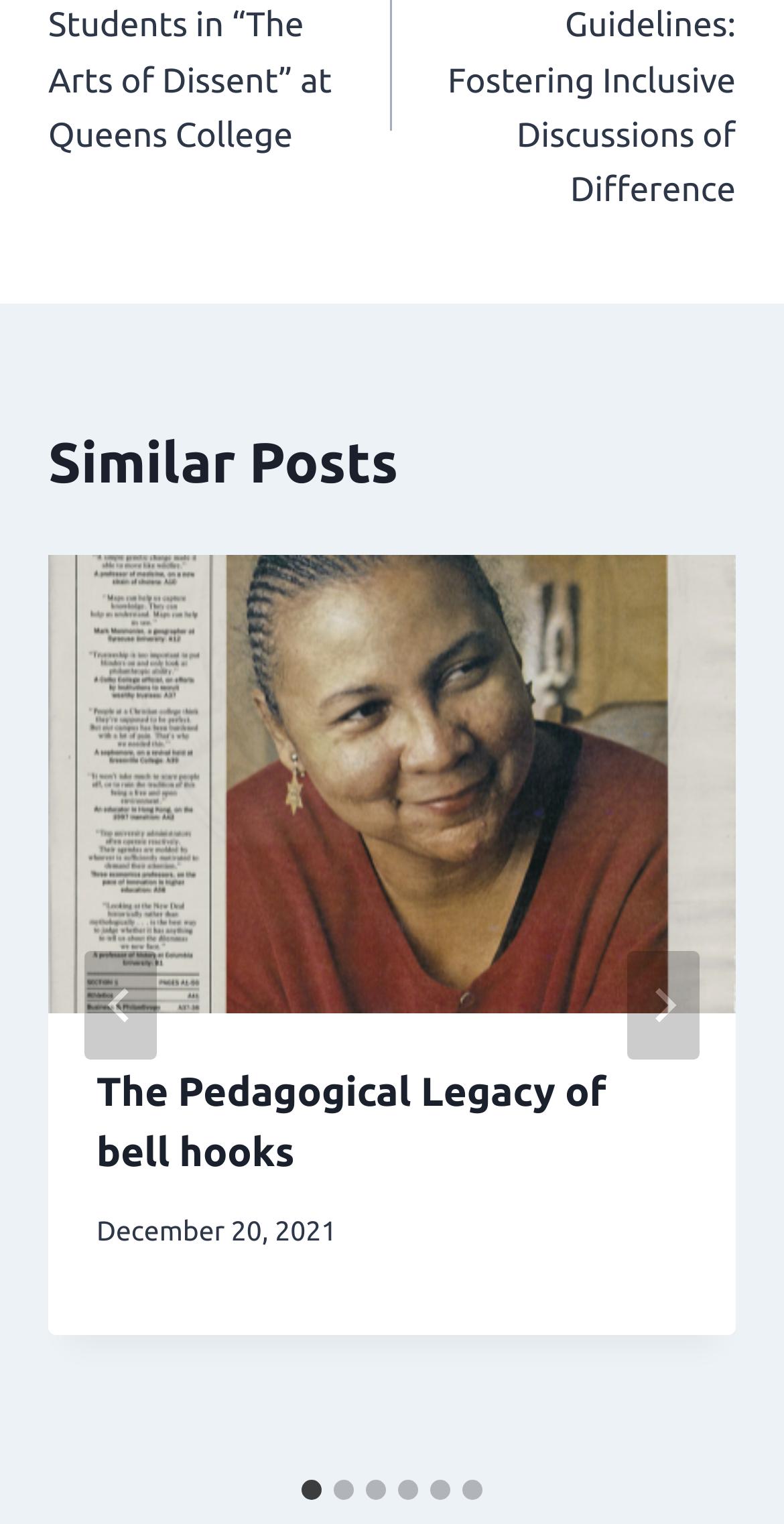What is the current slide number?
Can you provide an in-depth and detailed response to the question?

I found the current slide number by looking at the tabpanel element with the bounding box coordinates [0.062, 0.364, 0.938, 0.956] and its text '1 of 6', which indicates that the current slide is the first one.